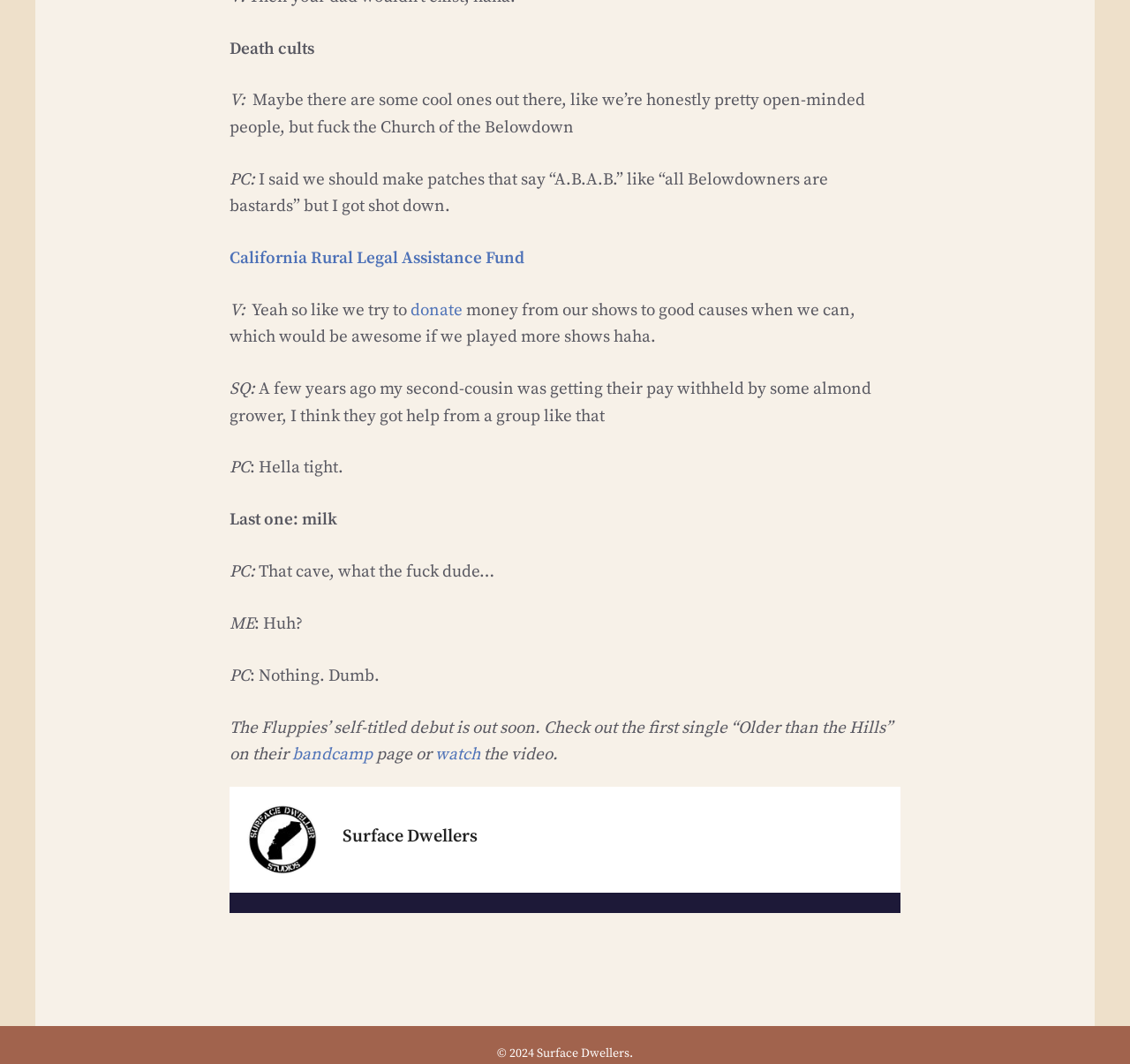Answer with a single word or phrase: 
What is the name of the debut album mentioned?

Self-titled debut